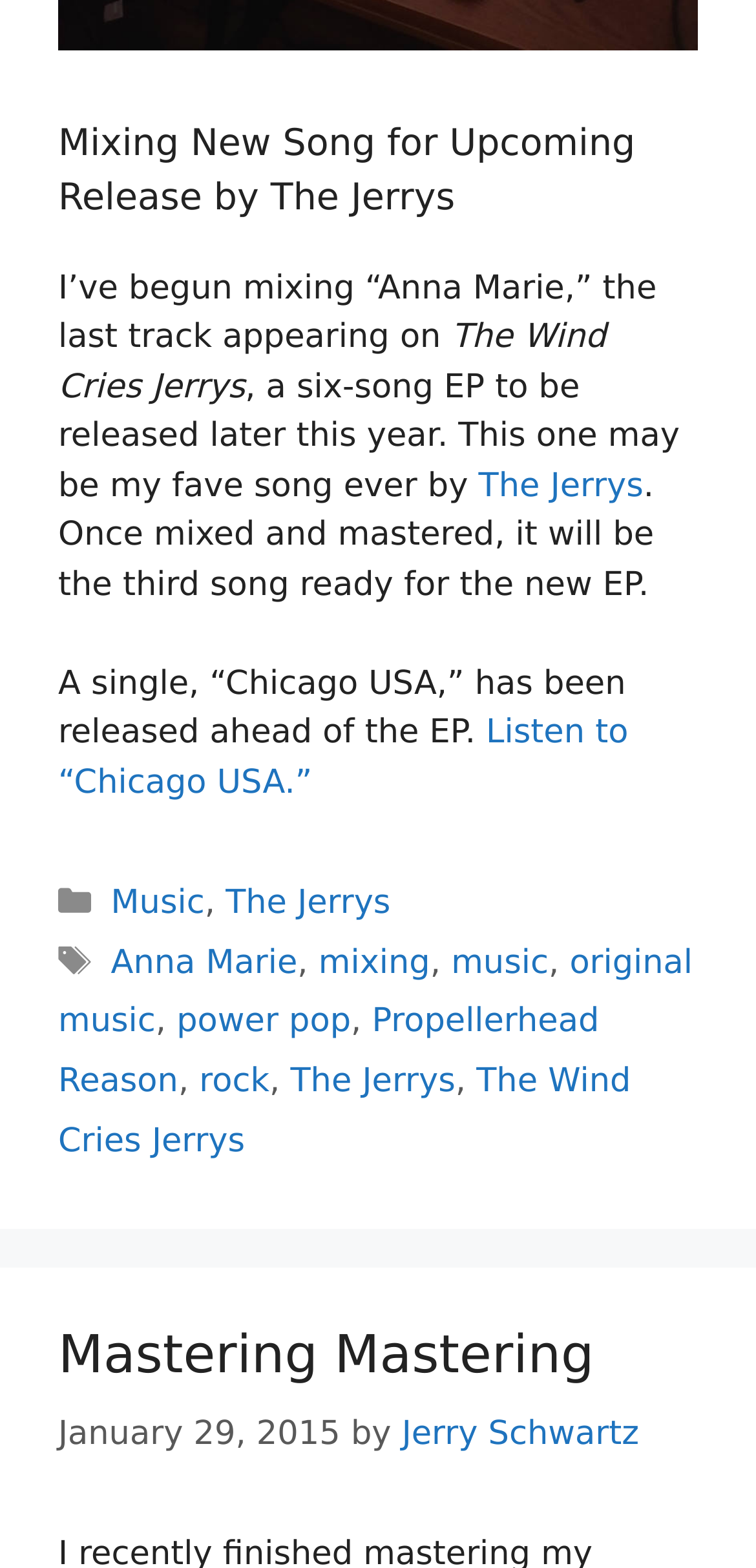Please identify the bounding box coordinates of the region to click in order to complete the task: "Visit the homepage of The Jerrys". The coordinates must be four float numbers between 0 and 1, specified as [left, top, right, bottom].

[0.633, 0.298, 0.851, 0.322]